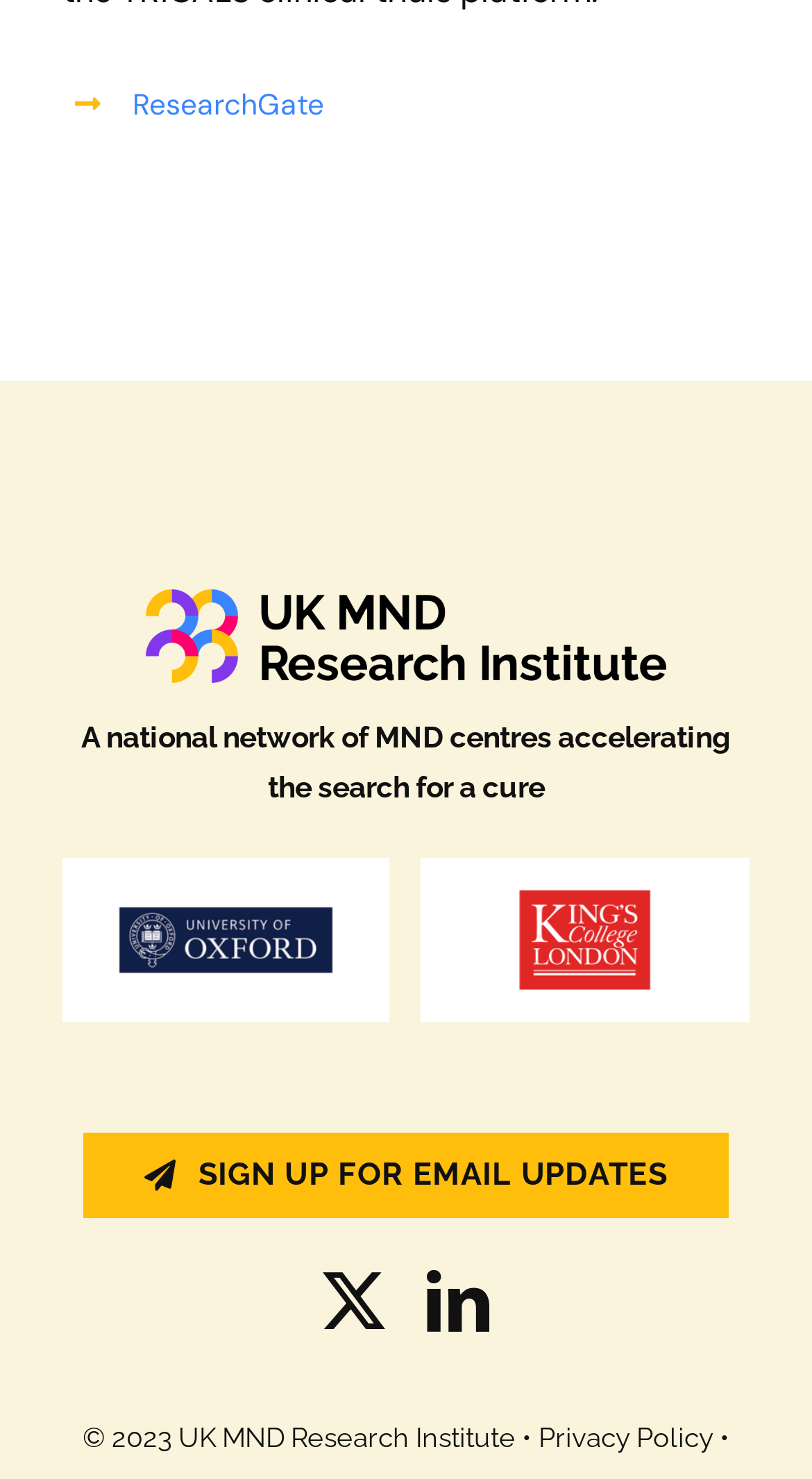What is the purpose of the research institute?
Please provide a comprehensive answer based on the details in the screenshot.

The purpose of the research institute can be found in the StaticText element which states 'A national network of MND centres accelerating the search for a cure'.